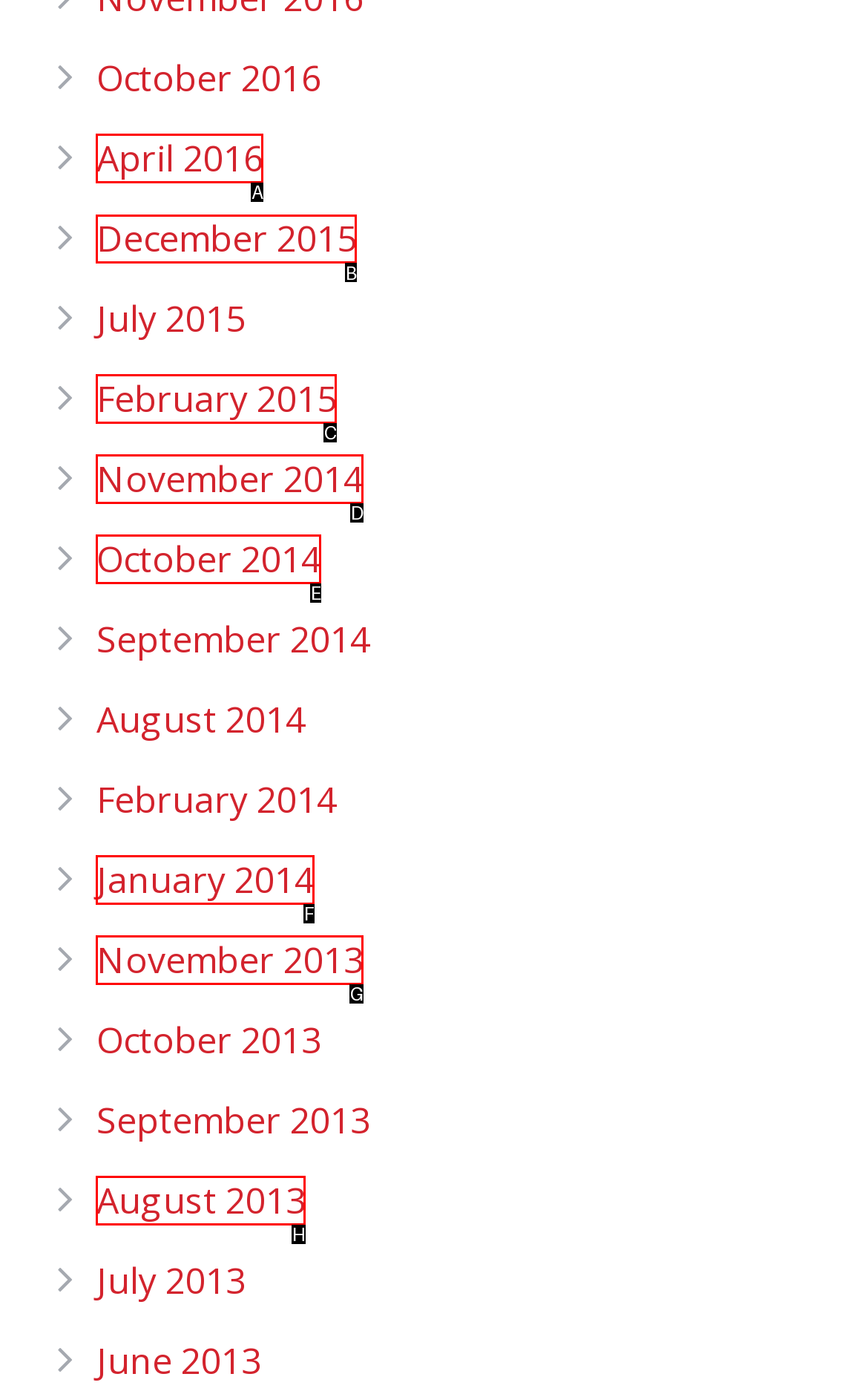Pick the option that should be clicked to perform the following task: view December 2015
Answer with the letter of the selected option from the available choices.

B